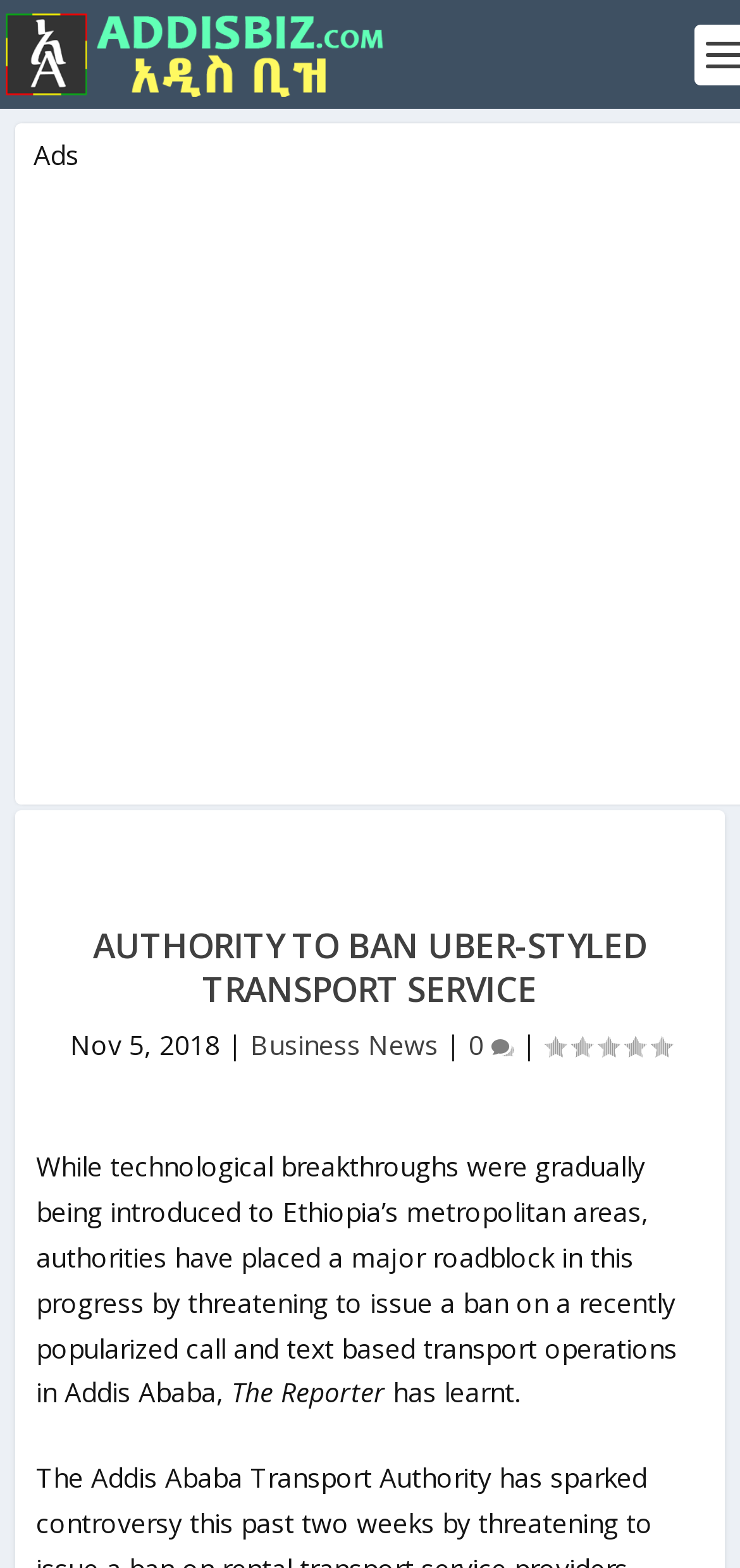Determine the bounding box coordinates (top-left x, top-left y, bottom-right x, bottom-right y) of the UI element described in the following text: aria-label="Advertisement" name="aswift_1" title="Advertisement"

[0.0, 0.114, 1.0, 0.507]